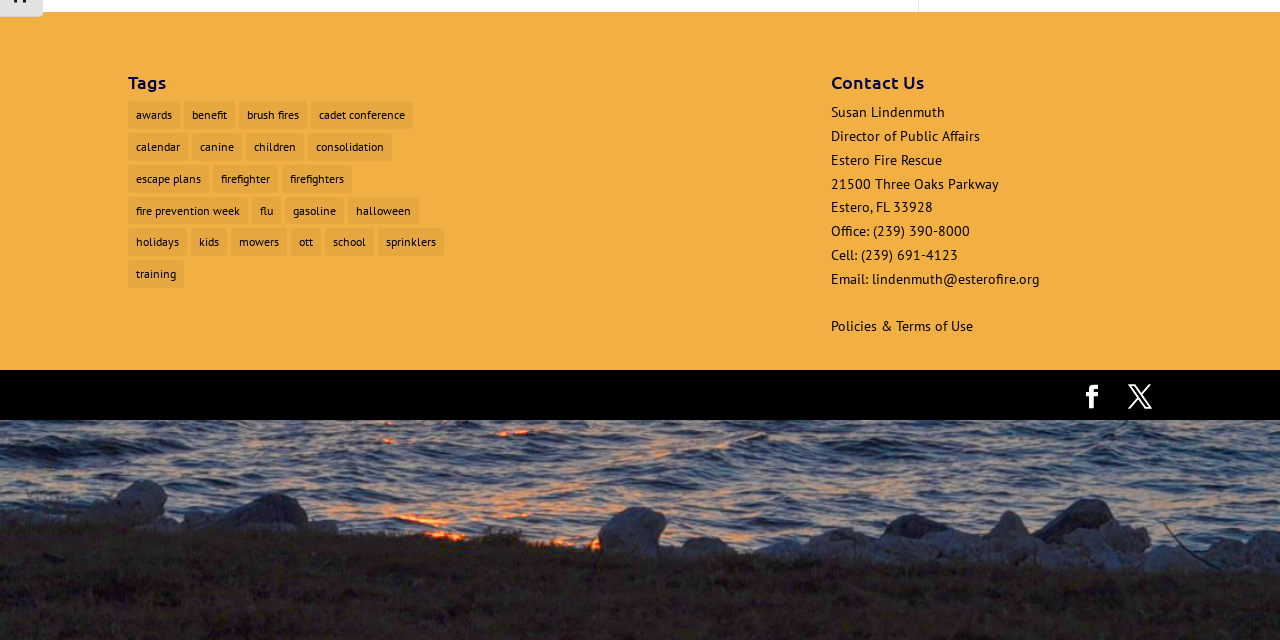Calculate the bounding box coordinates of the UI element given the description: "fire prevention week".

[0.1, 0.307, 0.194, 0.351]